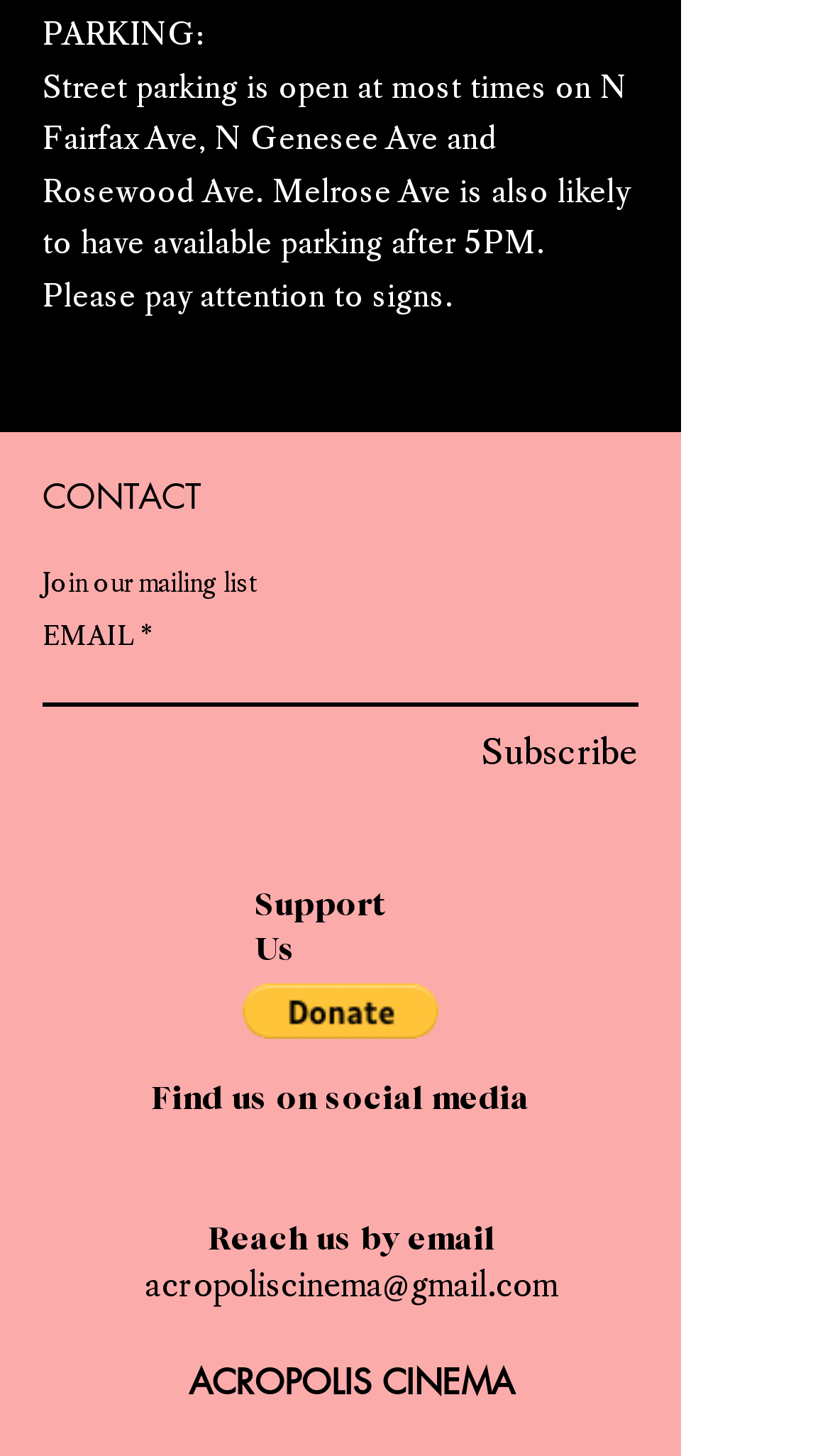What is the email address to reach Acropolis Cinema?
Use the image to give a comprehensive and detailed response to the question.

The link 'acropoliscinema@gmail.com' is provided as a way to reach Acropolis Cinema by email.